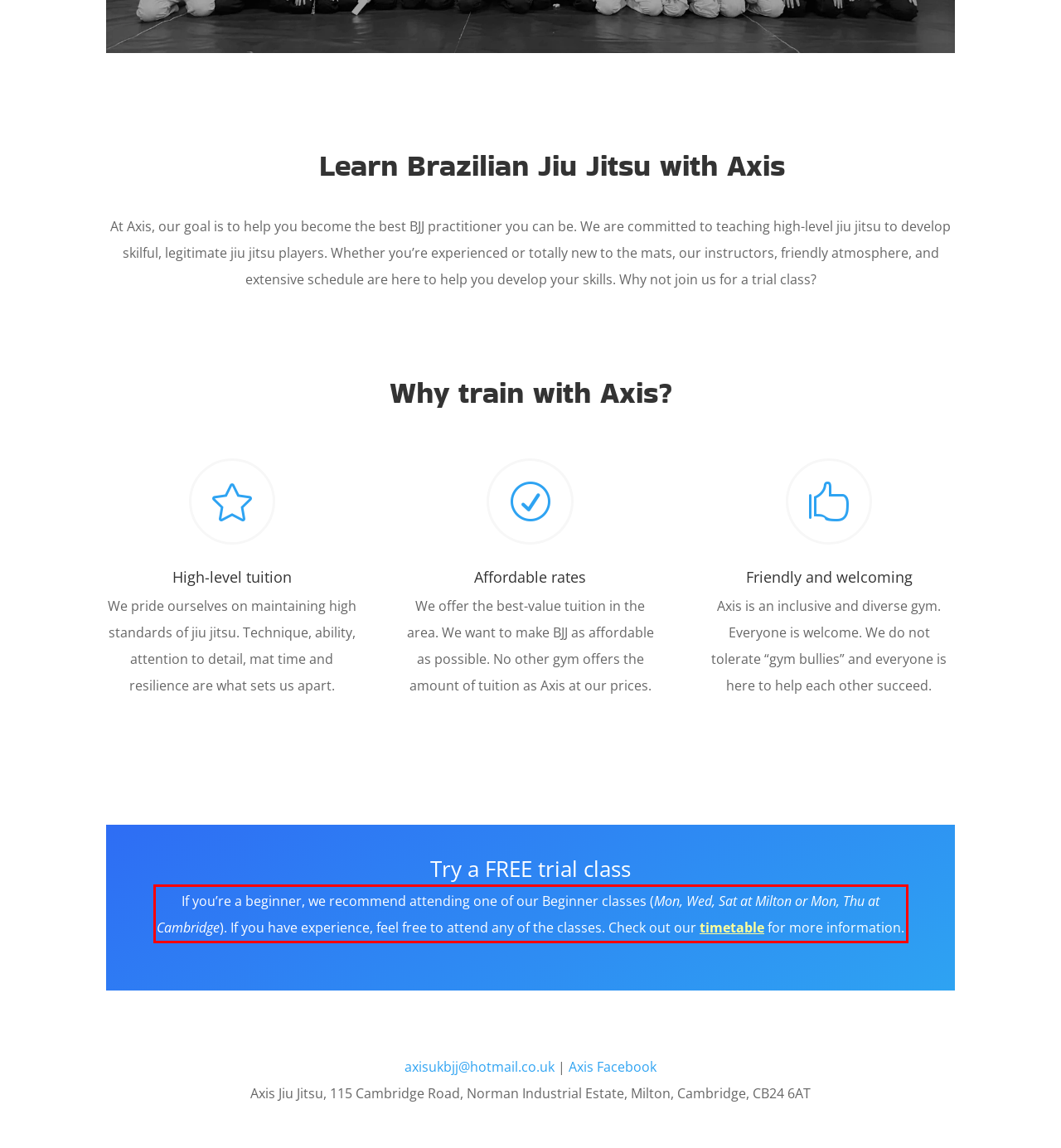Identify the text within the red bounding box on the webpage screenshot and generate the extracted text content.

If you’re a beginner, we recommend attending one of our Beginner classes (Mon, Wed, Sat at Milton or Mon, Thu at Cambridge). If you have experience, feel free to attend any of the classes. Check out our timetable for more information.